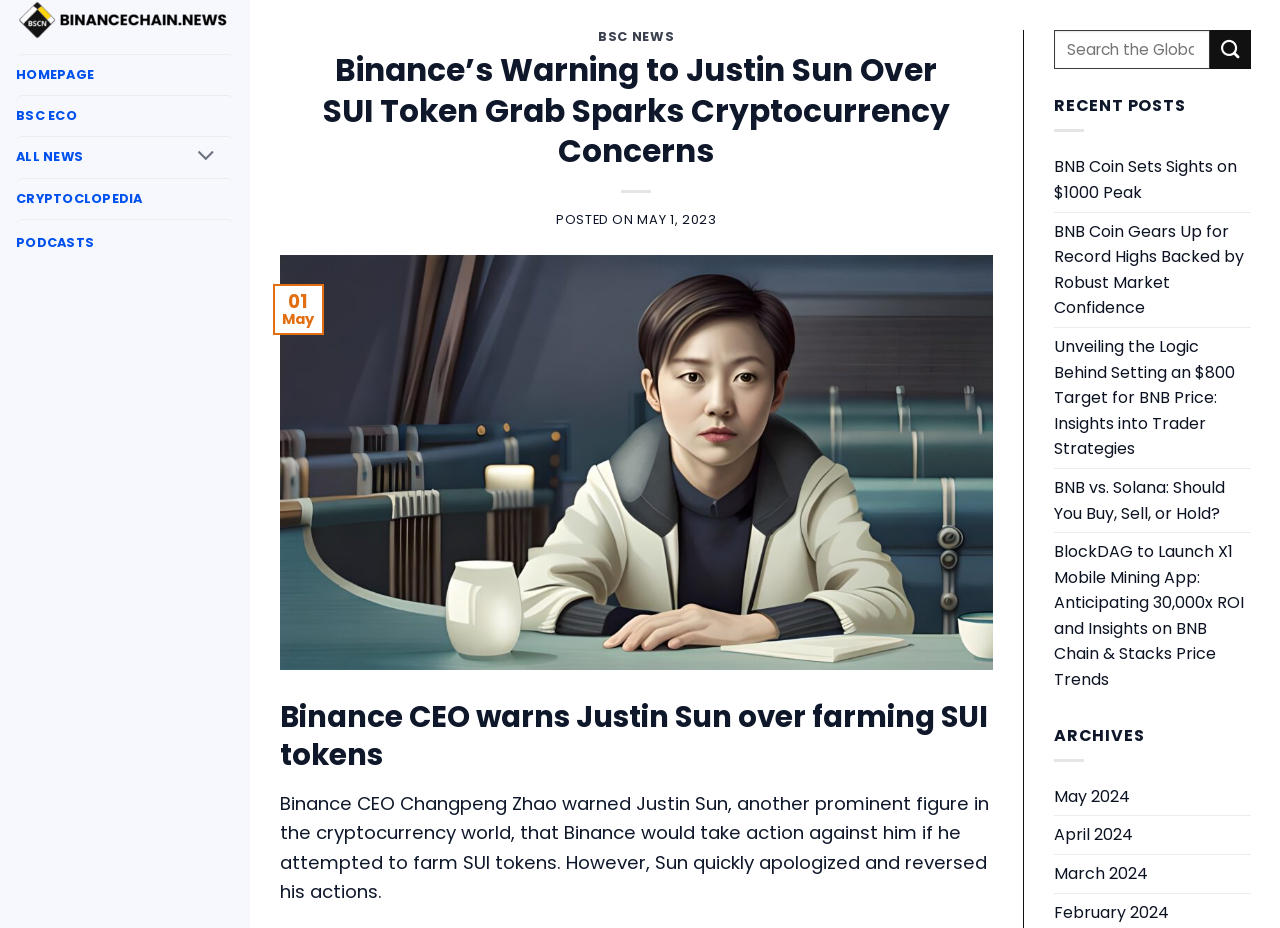What is the category of the latest article?
Answer the question with as much detail as possible.

I determined the category of the latest article by looking at the heading 'BSC NEWS' which is located above the title of the article 'Binance’s Warning to Justin Sun Over SUI Token Grab Sparks Cryptocurrency Concerns'.